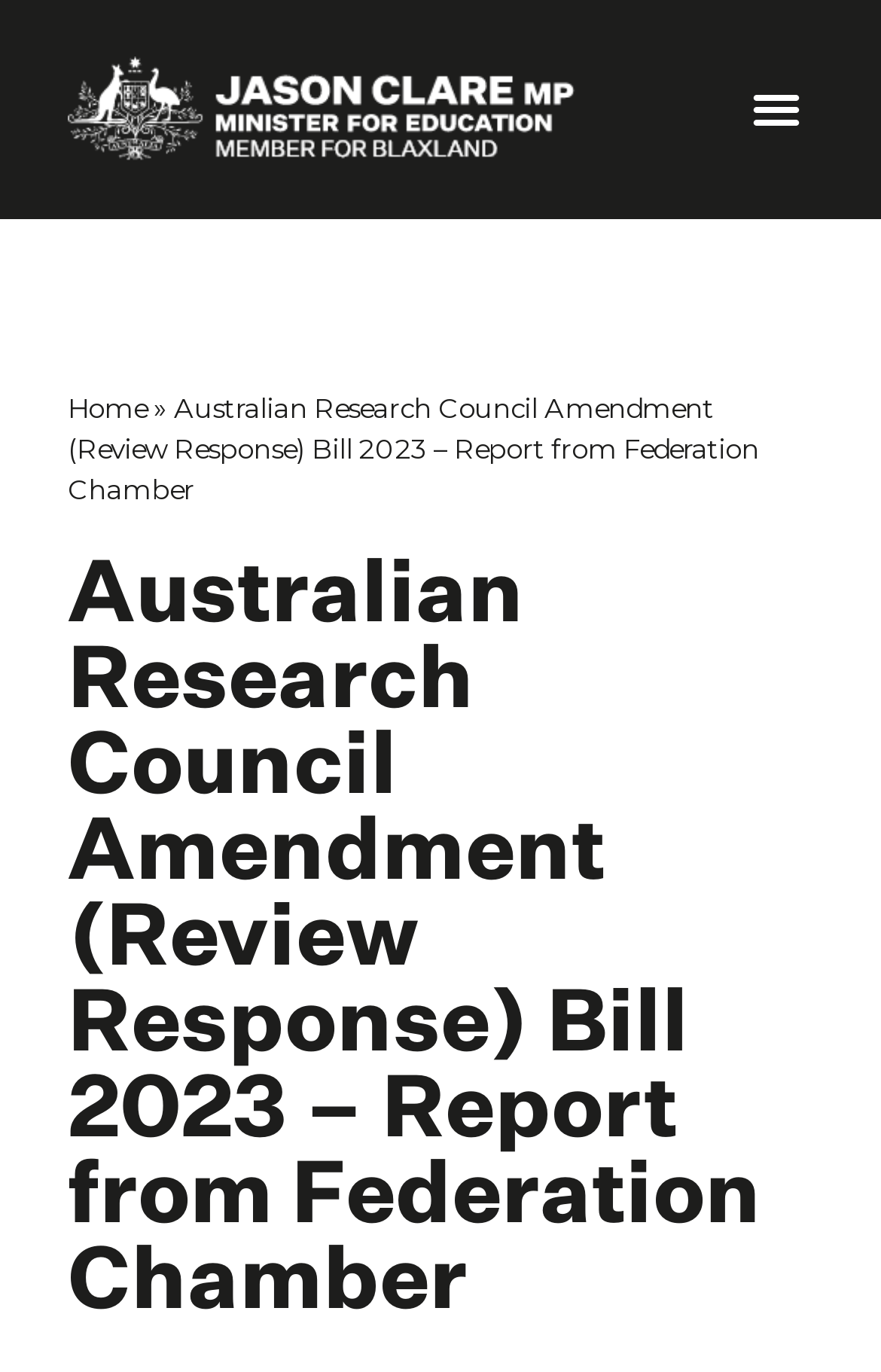Please provide a one-word or short phrase answer to the question:
Is the menu toggle button expanded?

No